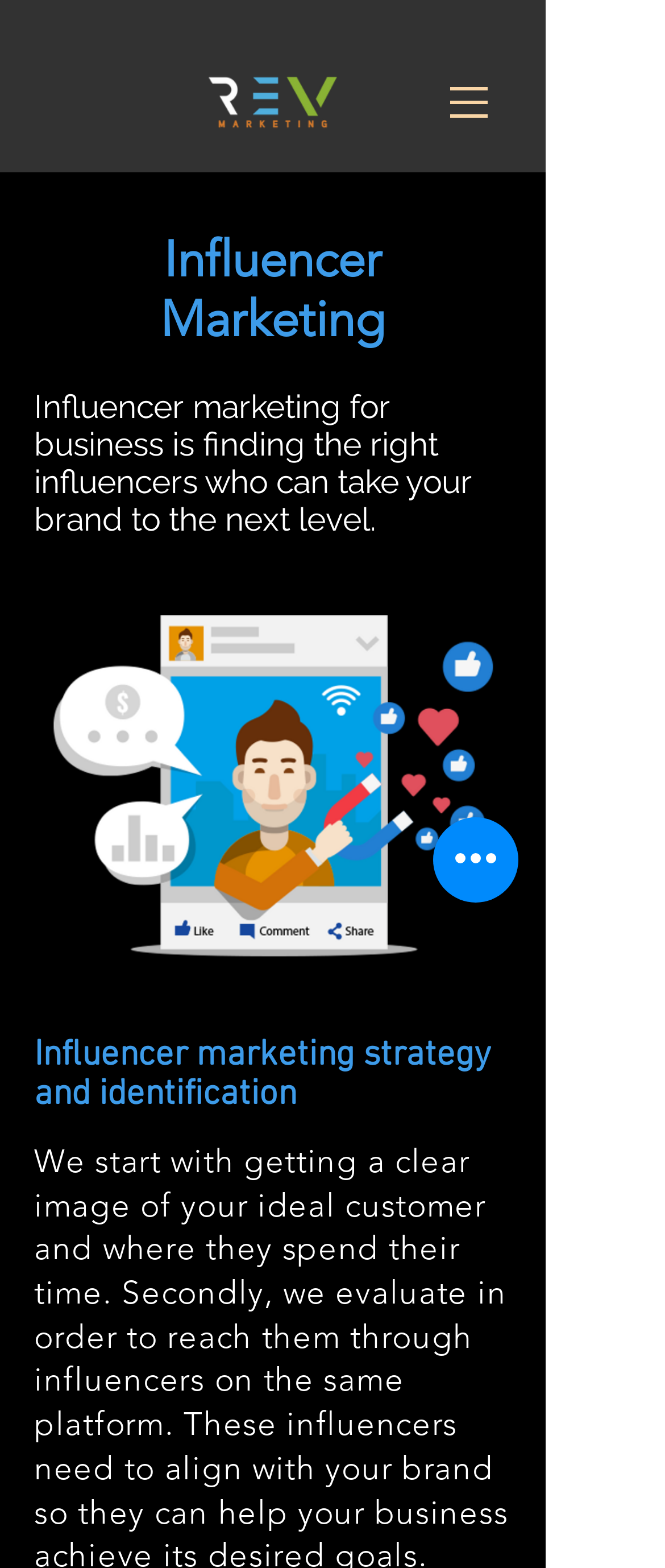Please find and generate the text of the main heading on the webpage.

Rev Marketing & Revenue Hacker - COPYRIGHT @ 2020 WALI LLC - ALL RIGHTS RESERVED | Privacy Policy | Terms of Use